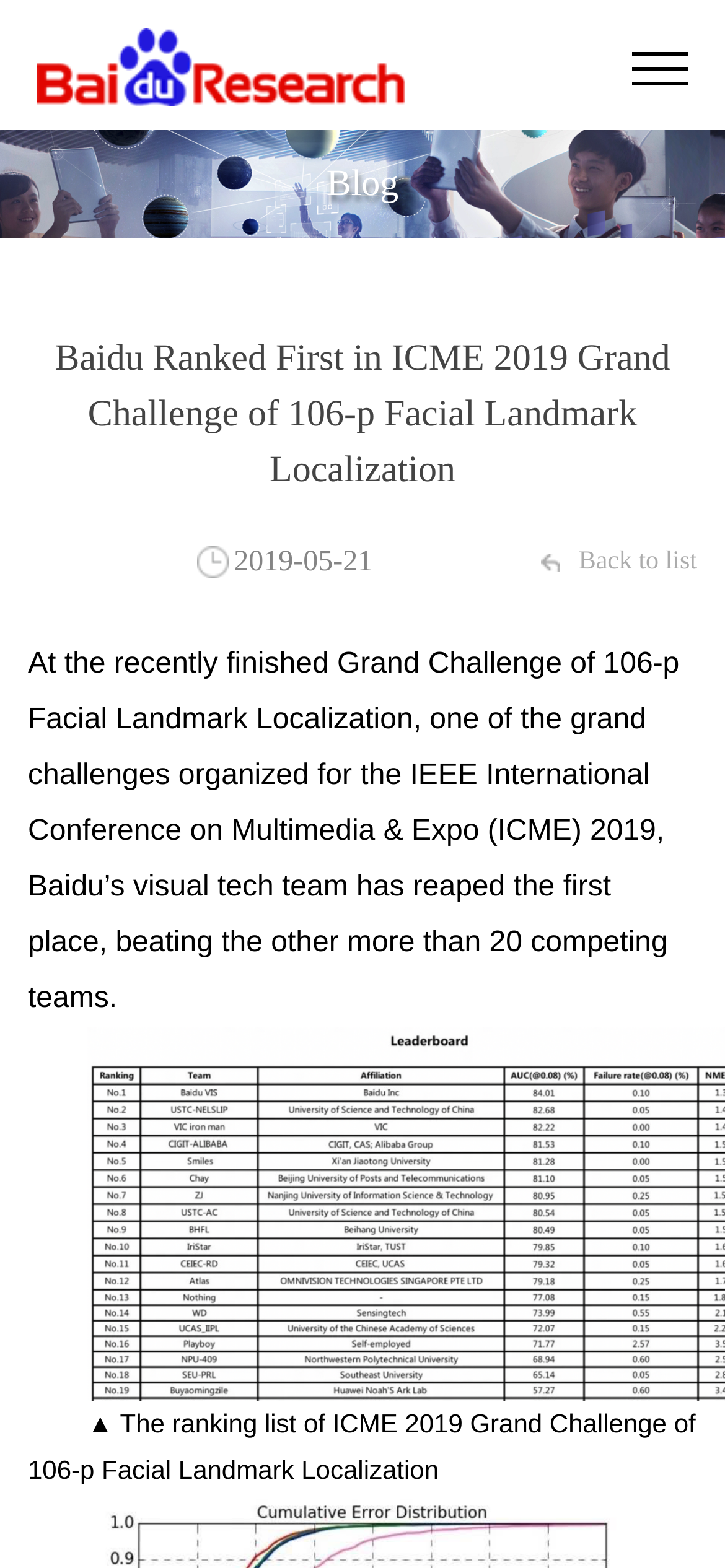Provide the bounding box coordinates of the HTML element this sentence describes: "alt="Baidu Research"".

[0.051, 0.018, 0.559, 0.068]